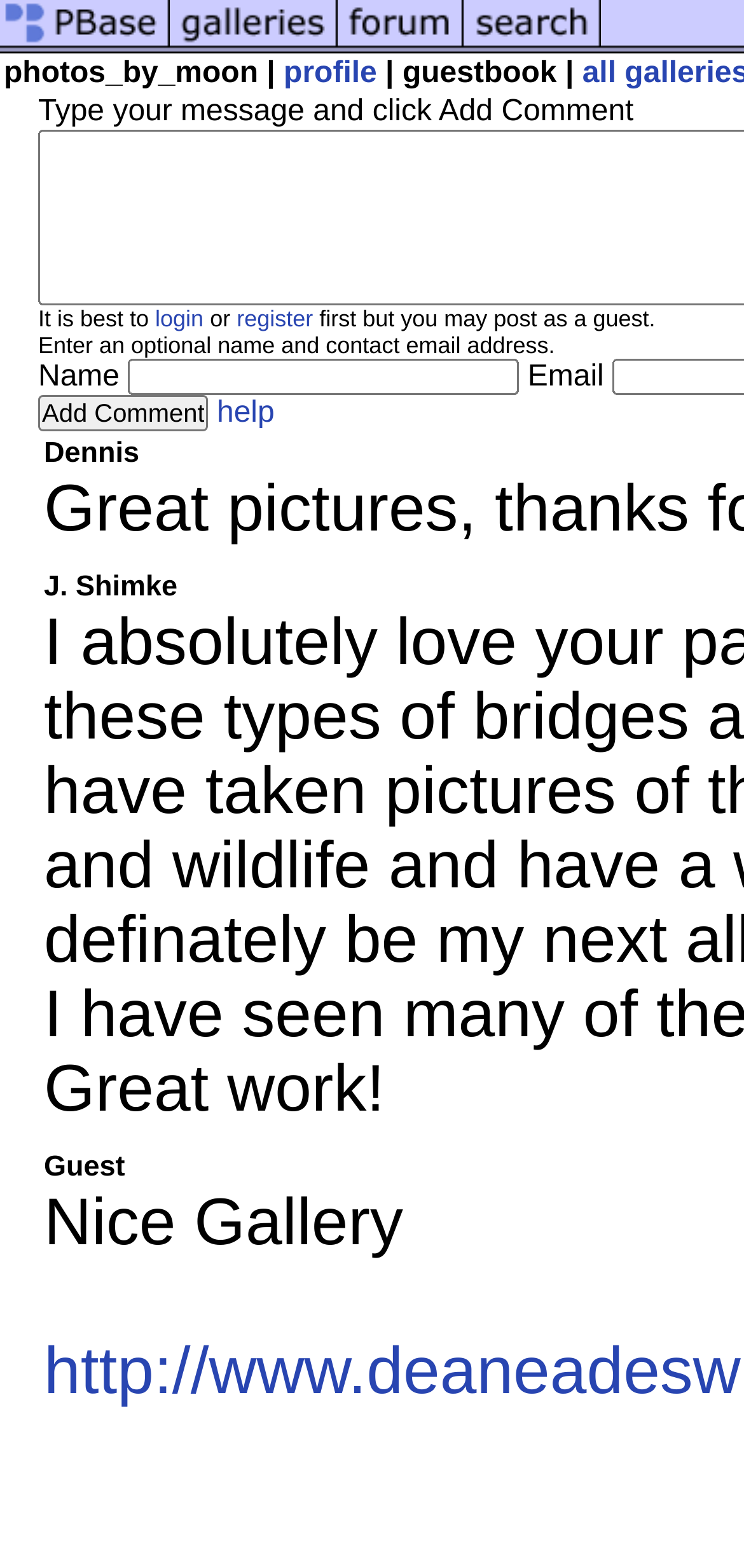Describe all the key features of the webpage in detail.

The webpage is a guestbook for "photos_by_moon" on PBase, a photo sharing platform. At the top, there are four tabs: "photo sharing and upload", "picture albums", "photo forums", and "search pictures", each with an accompanying image. These tabs are aligned horizontally across the top of the page.

Below the tabs, there are three links: "profile", "login", and "register", positioned horizontally. The "login" and "register" links are closer to the top, while the "profile" link is slightly below them.

Further down, there is a text box with a label "Enter an optional name and contact email address." Below the text box, there is a "Add Comment" button. To the right of the button, there is a "help" link.

The main content of the page is a list of comments or messages from users, each with a name and a timestamp. There are three comments visible on the page, from users "Dennis", "J. Shimke", and "Guest". These comments are stacked vertically, taking up most of the page's content area.